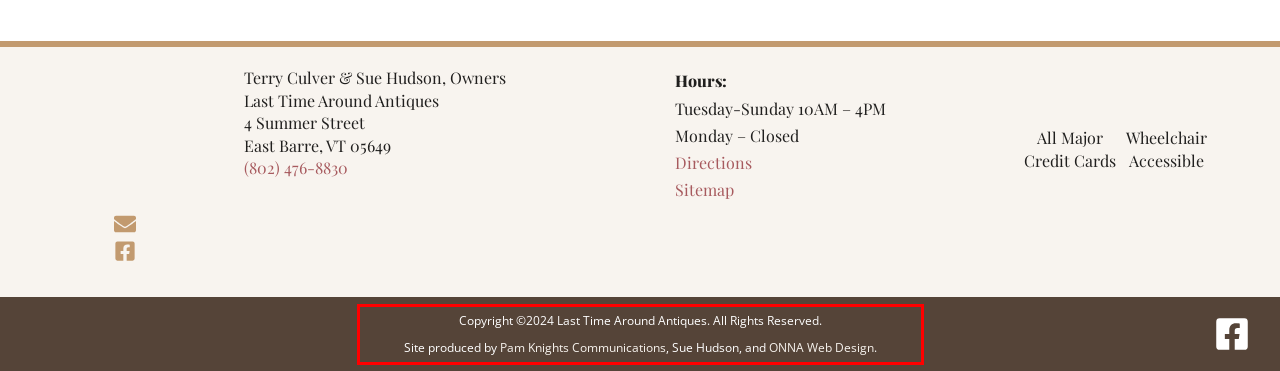Given a screenshot of a webpage with a red bounding box, please identify and retrieve the text inside the red rectangle.

Copyright ©2024 Last Time Around Antiques. All Rights Reserved. Site produced by Pam Knights Communications, Sue Hudson, and ONNA Web Design.